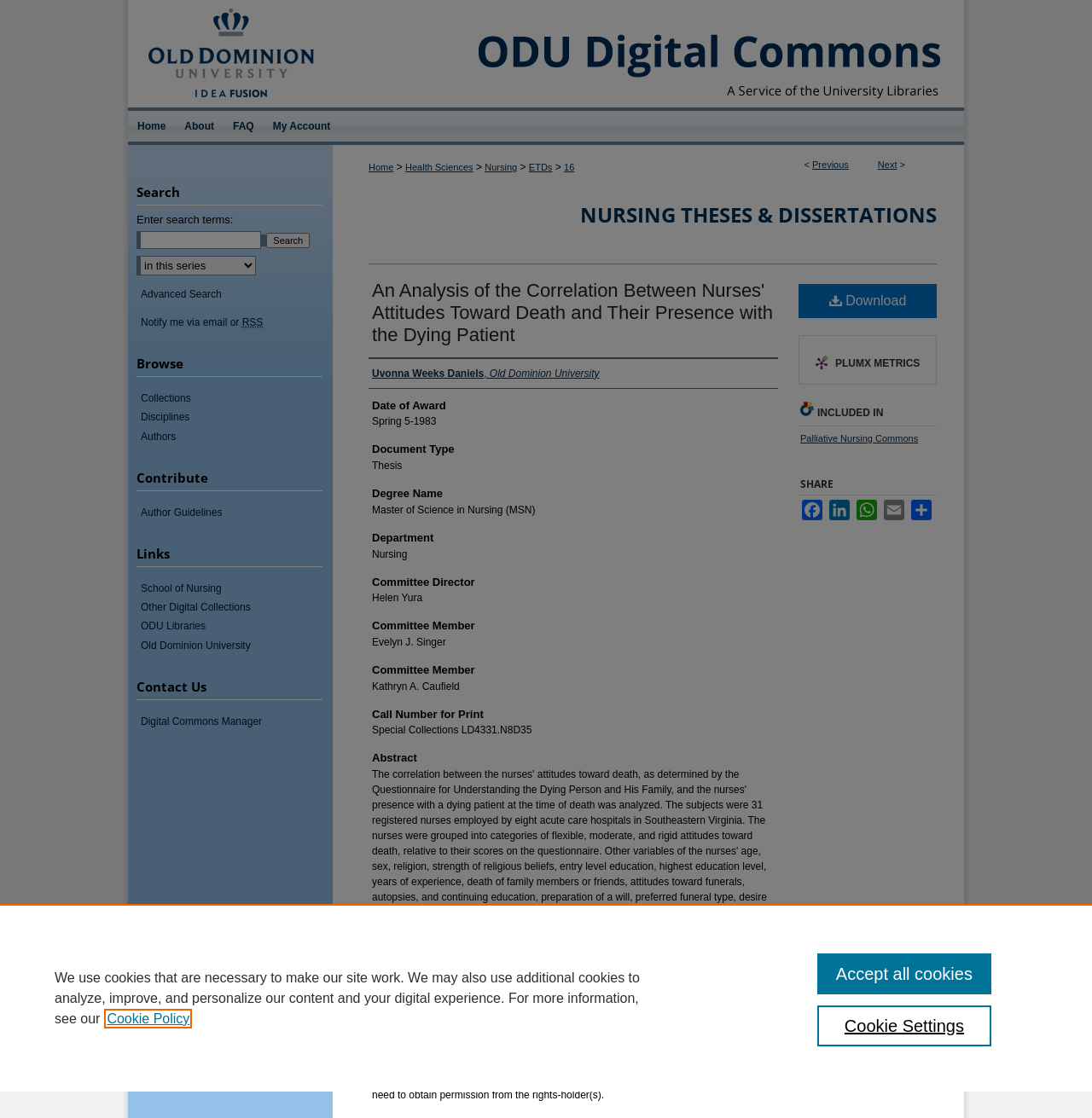Please find the bounding box coordinates of the element that needs to be clicked to perform the following instruction: "Search for something". The bounding box coordinates should be four float numbers between 0 and 1, represented as [left, top, right, bottom].

[0.125, 0.206, 0.239, 0.222]